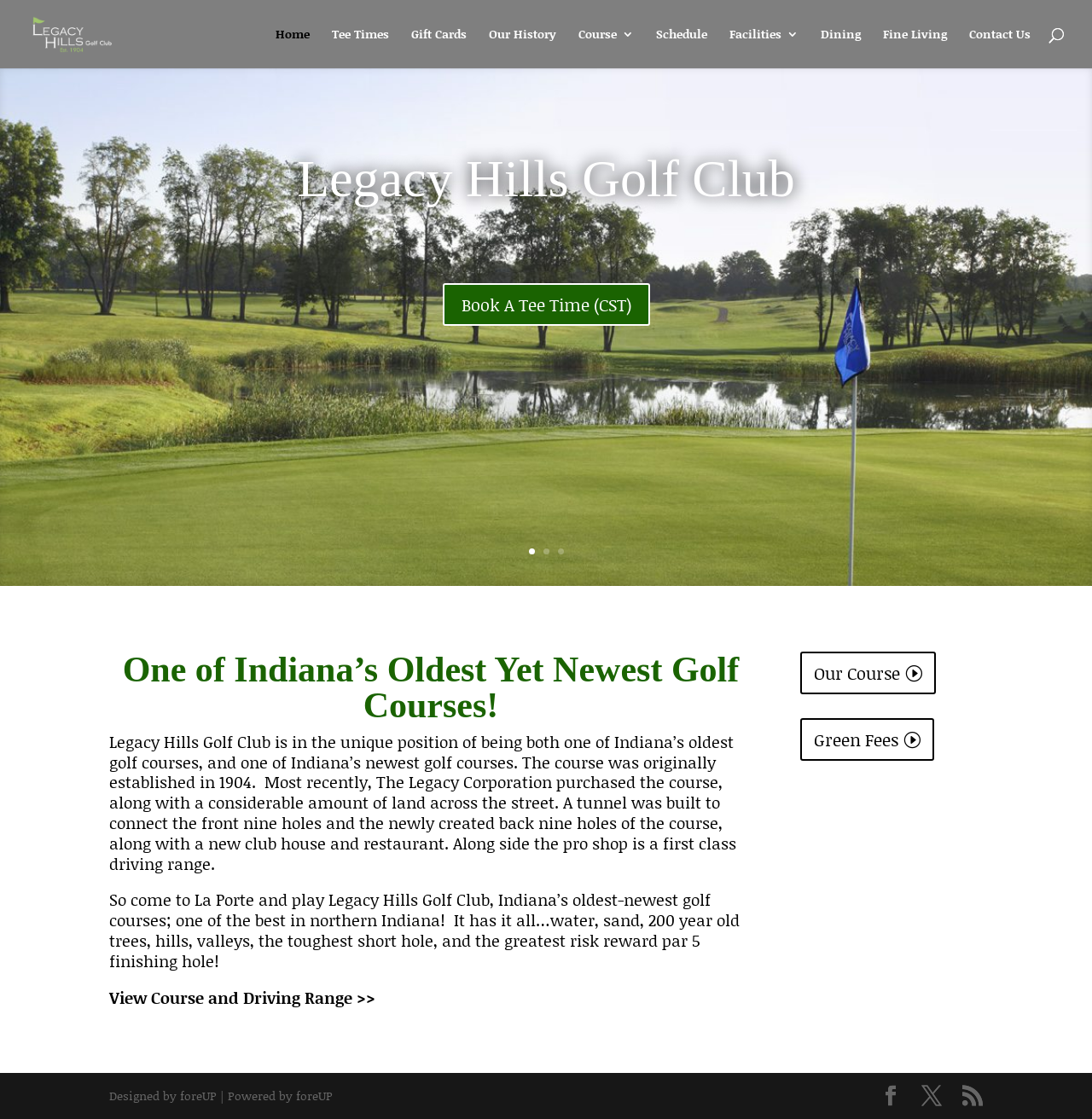Describe the entire webpage, focusing on both content and design.

The webpage is about Legacy Hills Golf Club, a golf course in Indiana. At the top, there is a logo of Legacy Hills, accompanied by a link to the homepage. Below the logo, there is a navigation menu with links to various sections of the website, including Home, Tee Times, Gift Cards, Our History, Course 3, Schedule, Facilities 3, Dining, Fine Living, and Contact Us.

The main content of the webpage is divided into two sections. The top section features a heading that reads "Legacy Hills Golf Club" and a link to book a tee time. Below this, there is a brief introduction to the golf course, highlighting its unique position as one of Indiana's oldest and newest golf courses. The course was originally established in 1904 and has undergone significant changes, including the addition of a new club house and restaurant.

The lower section of the main content features two paragraphs of text that provide more information about the golf course. The text describes the course's features, including water, sand, 200-year-old trees, hills, and valleys. It also mentions the toughest short hole and the greatest risk-reward par 5 finishing hole. There are also links to view the course and driving range, as well as links to Our Course and Green Fees.

At the bottom of the webpage, there are social media links and a copyright notice that reads "Designed by foreUP | Powered by foreUP".